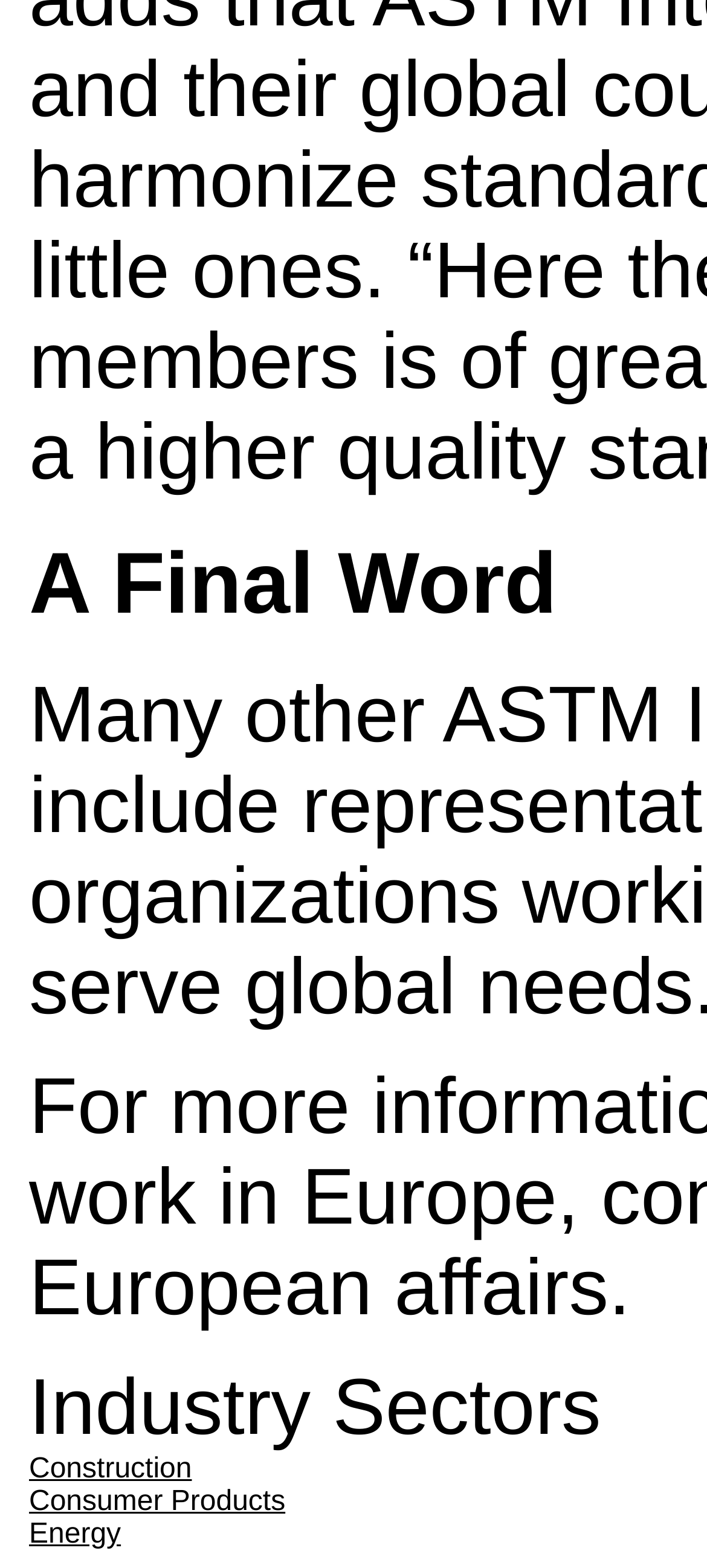Extract the bounding box coordinates for the UI element described as: "Consumer Products".

[0.041, 0.948, 0.404, 0.968]